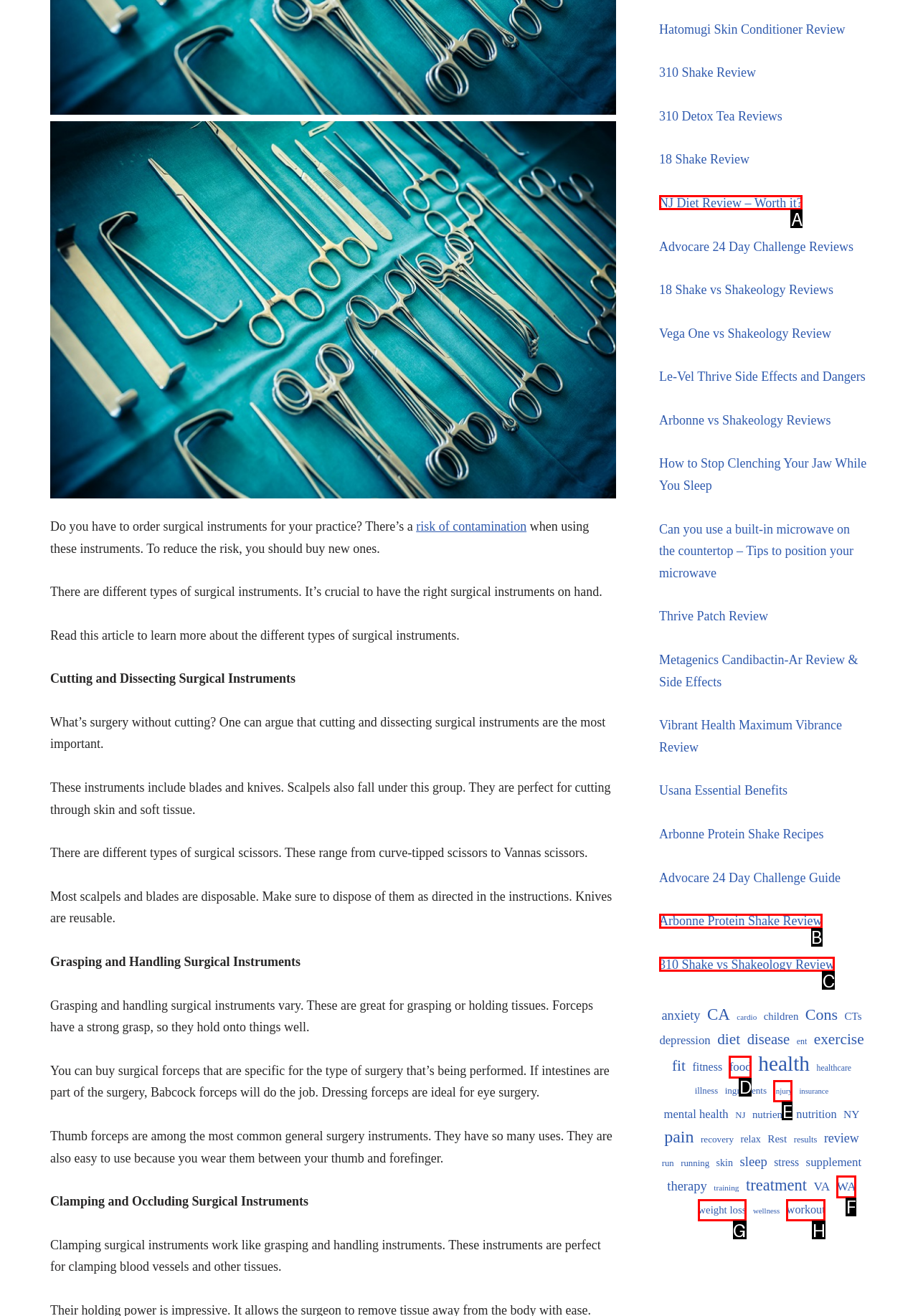Tell me which one HTML element best matches the description: 310 Shake vs Shakeology Review
Answer with the option's letter from the given choices directly.

C